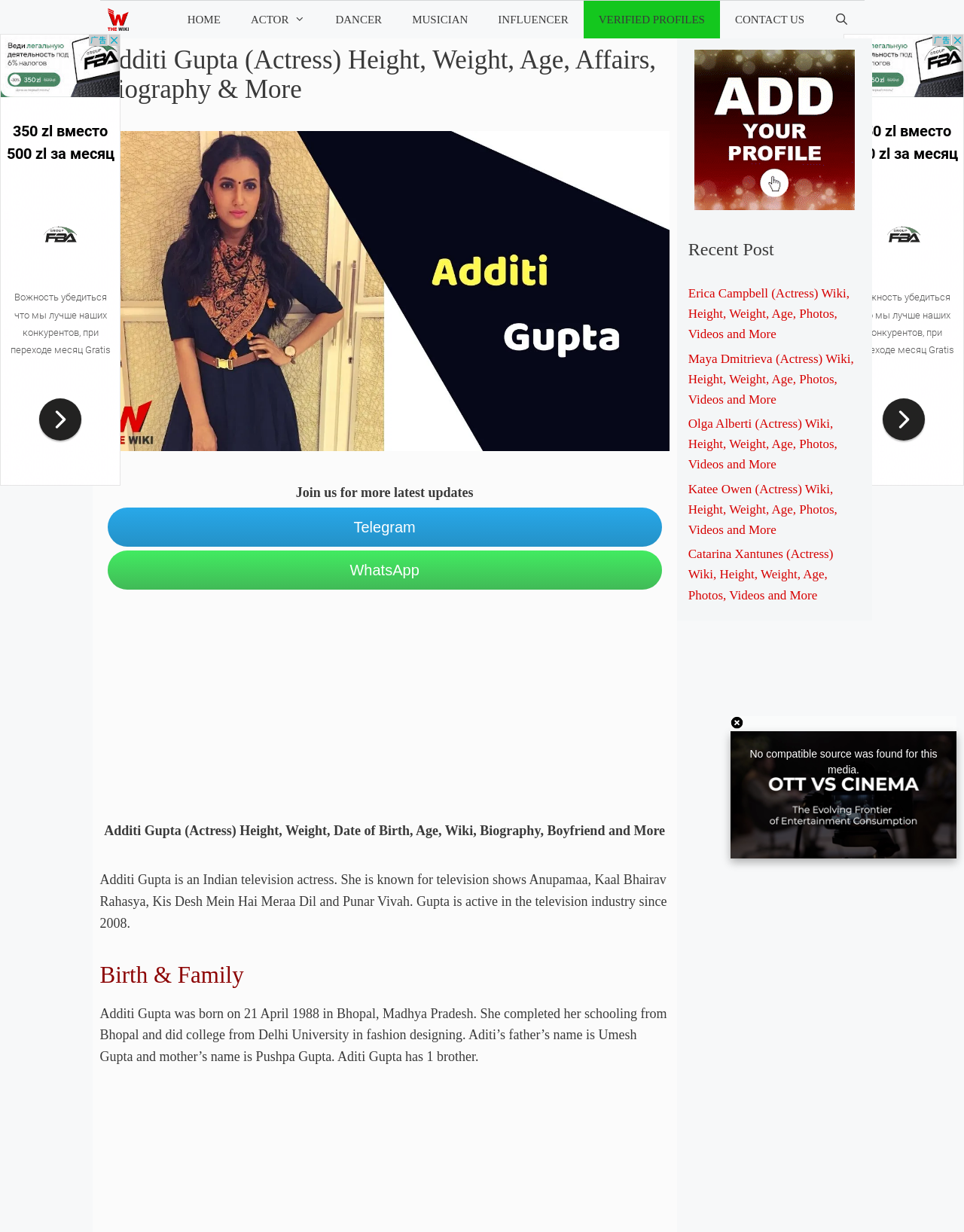Can you identify the bounding box coordinates of the clickable region needed to carry out this instruction: 'Check recent posts'? The coordinates should be four float numbers within the range of 0 to 1, stated as [left, top, right, bottom].

[0.714, 0.194, 0.893, 0.211]